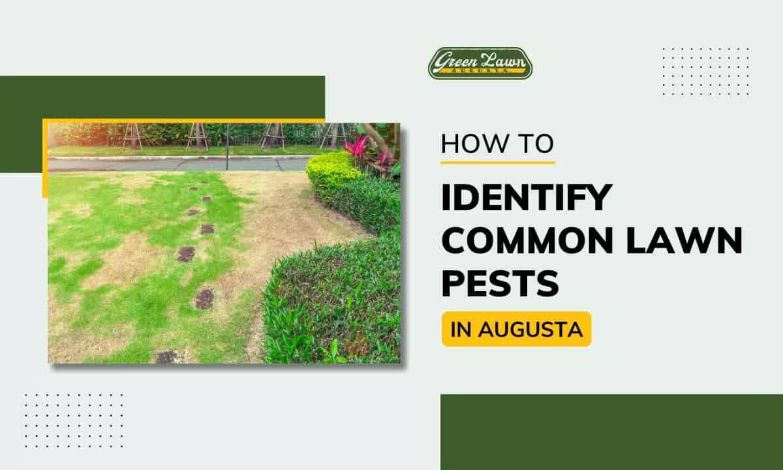Offer a detailed explanation of the image.

This image serves as the featured graphic for a guide titled "How to Identify Common Lawn Pests in Augusta." It visually introduces readers to the topic of lawn care and pest management. The image displays a lawn with patches of grass that appear damaged, potentially indicating the presence of pests. Surrounding the affected area are healthy patches of green grass and shrubs, highlighting the contrast between the two. The background suggests an outdoor setting with seating and decorative plants, enhancing the context of a lawn environment. Bold text overlays the image, emphasizing the guide's focus on identifying common pests in Augusta, which may help homeowners effectively manage their lawns. The design is engaging, combining imagery and informative content aimed at educating readers on maintaining a healthy outdoor space.